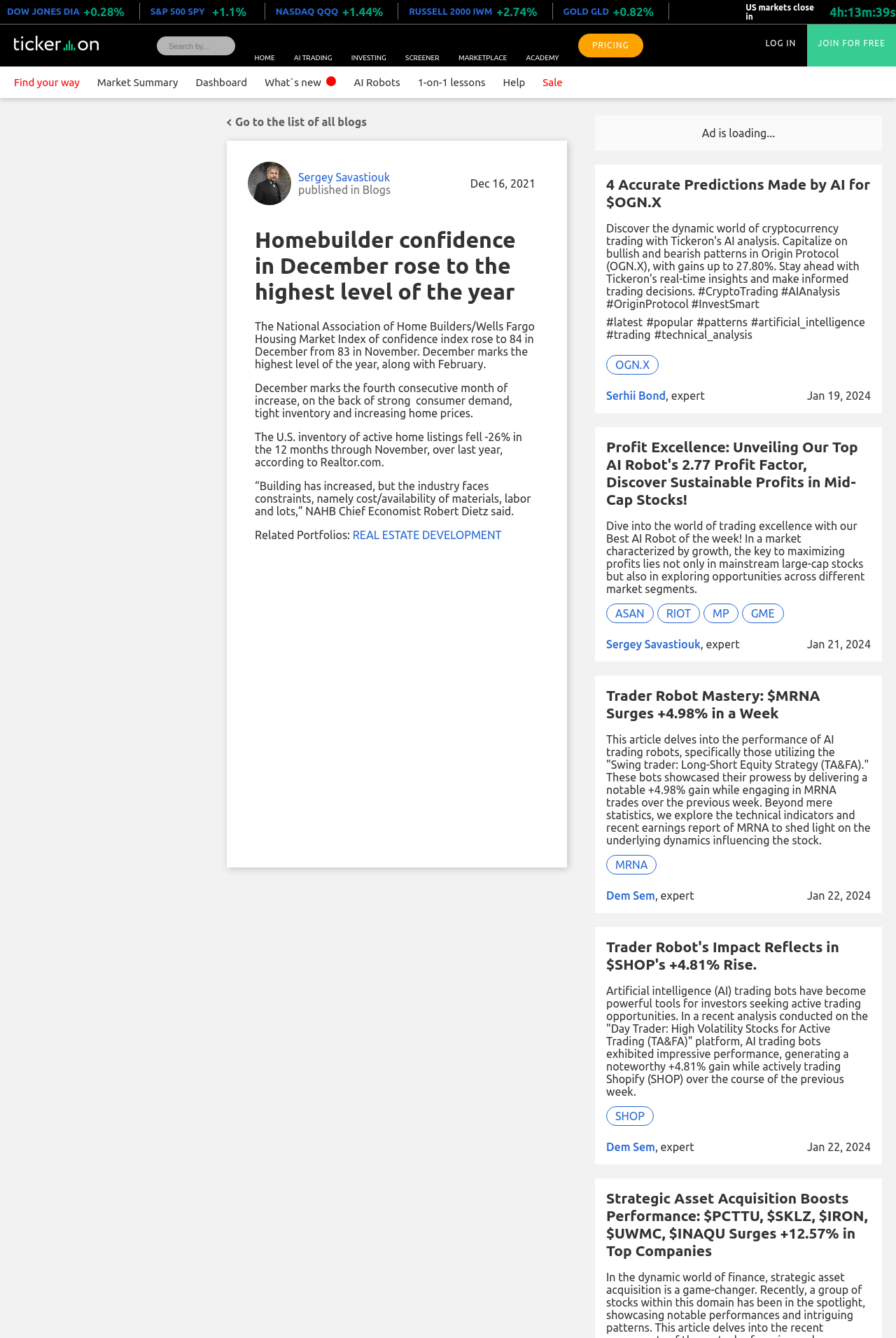Please predict the bounding box coordinates of the element's region where a click is necessary to complete the following instruction: "Search by typing in the text box". The coordinates should be represented by four float numbers between 0 and 1, i.e., [left, top, right, bottom].

[0.175, 0.027, 0.262, 0.041]